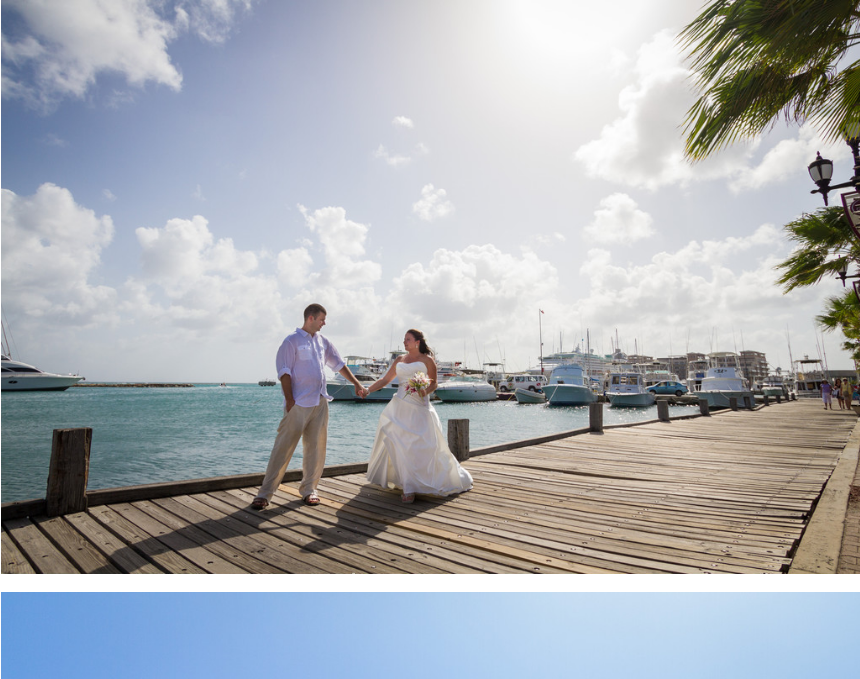Carefully examine the image and provide an in-depth answer to the question: What is the color of the sea in the background?

The caption describes the 'vibrant turquoise sea' as the backdrop for the romantic moment, indicating that the color of the sea is turquoise.